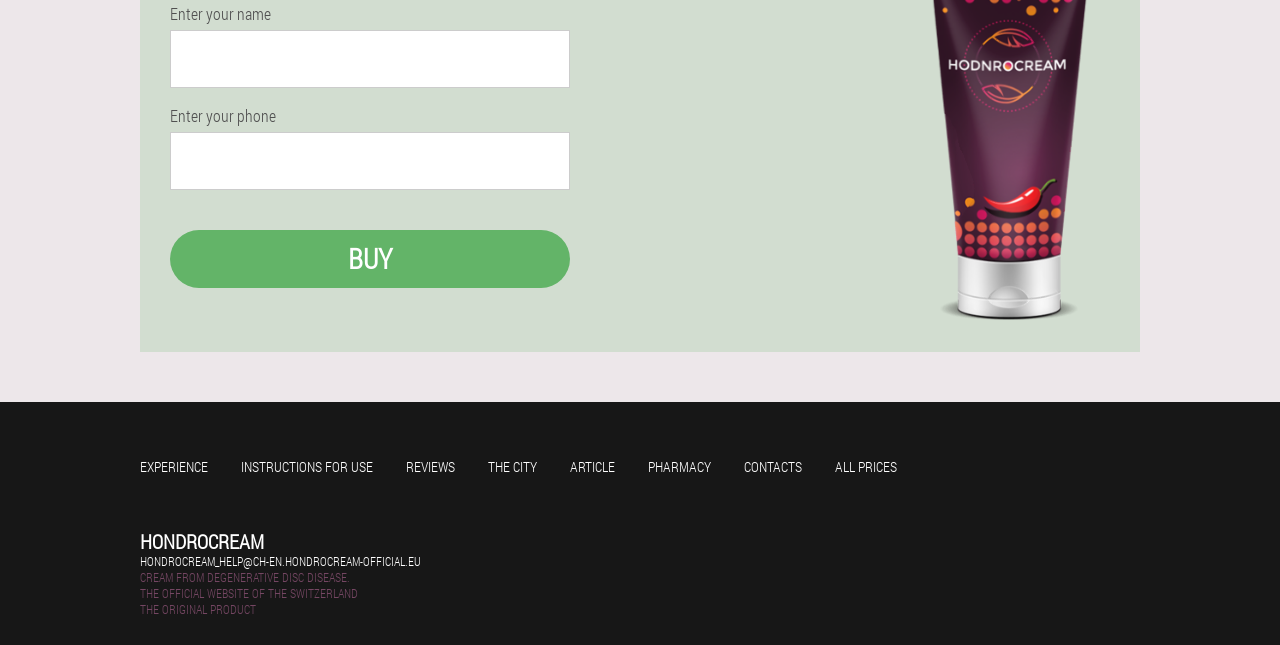Using the webpage screenshot, locate the HTML element that fits the following description and provide its bounding box: "Instructions for use".

[0.188, 0.709, 0.291, 0.739]